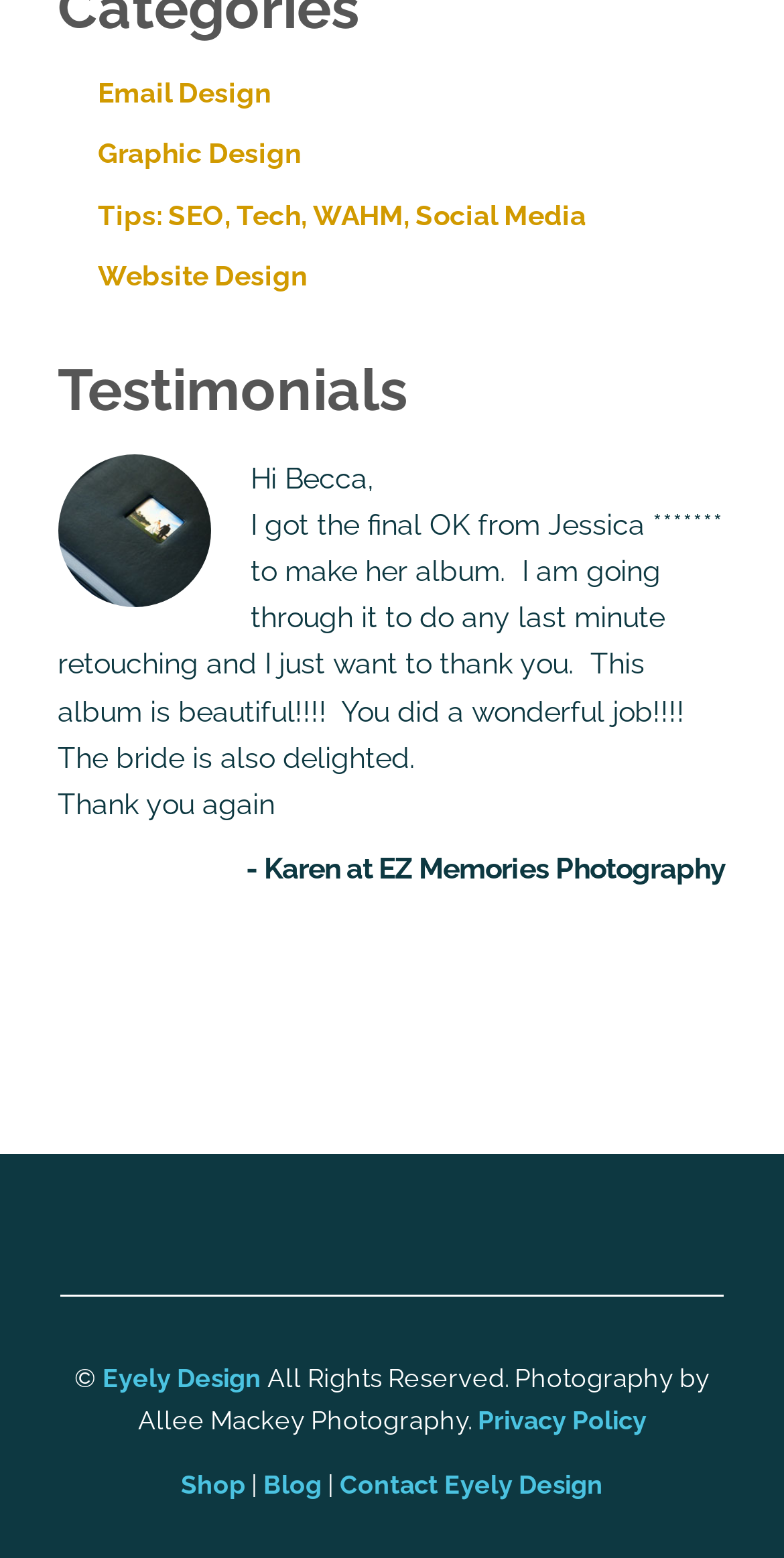What type of design is mentioned in the top links?
Provide a concise answer using a single word or phrase based on the image.

Email, Graphic, Website